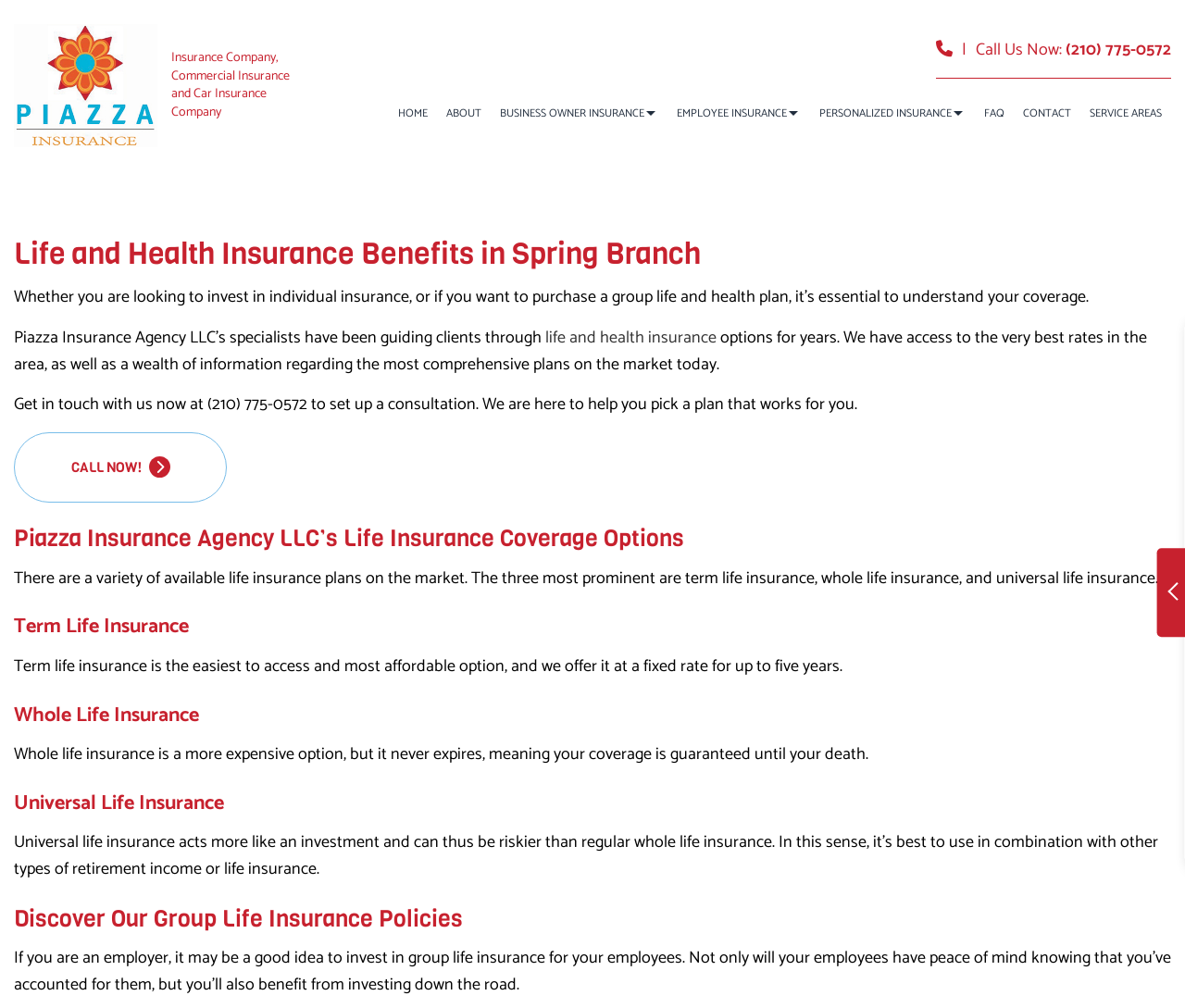Write an extensive caption that covers every aspect of the webpage.

This webpage is about Piazza Insurance Agency LLC, an insurance company that offers life and health insurance services in Spring Branch. At the top of the page, there is a logo of the company, accompanied by a navigation menu with links to different sections of the website, including "HOME", "ABOUT", "BUSINESS OWNER INSURANCE", and more.

Below the navigation menu, there is a heading that reads "Life and Health Insurance Benefits in Spring Branch". This section provides an introduction to the importance of understanding life and health insurance coverage, and how Piazza Insurance Agency LLC's specialists can guide clients through the process.

To the right of this section, there is a call-to-action button that says "CALL NOW!" and a phone number to contact the agency. Below this, there is a section that outlines the different life insurance coverage options offered by the agency, including term life insurance, whole life insurance, and universal life insurance. Each of these sections provides a brief description of the type of insurance and its benefits.

Further down the page, there is a section that discusses group life insurance policies, which can be beneficial for employers to invest in for their employees. The page also includes a heading that reads "Piazza Insurance Agency LLC’s Life Insurance Coverage Options", which summarizes the different types of life insurance plans available.

Throughout the page, there are several links to other sections of the website, including "FAQ", "CONTACT", and "SERVICE AREAS". There is also a prominent display of the agency's phone number and a call-to-action to contact them to set up a consultation. Overall, the webpage is designed to provide information about Piazza Insurance Agency LLC's services and to encourage visitors to contact them for more information.